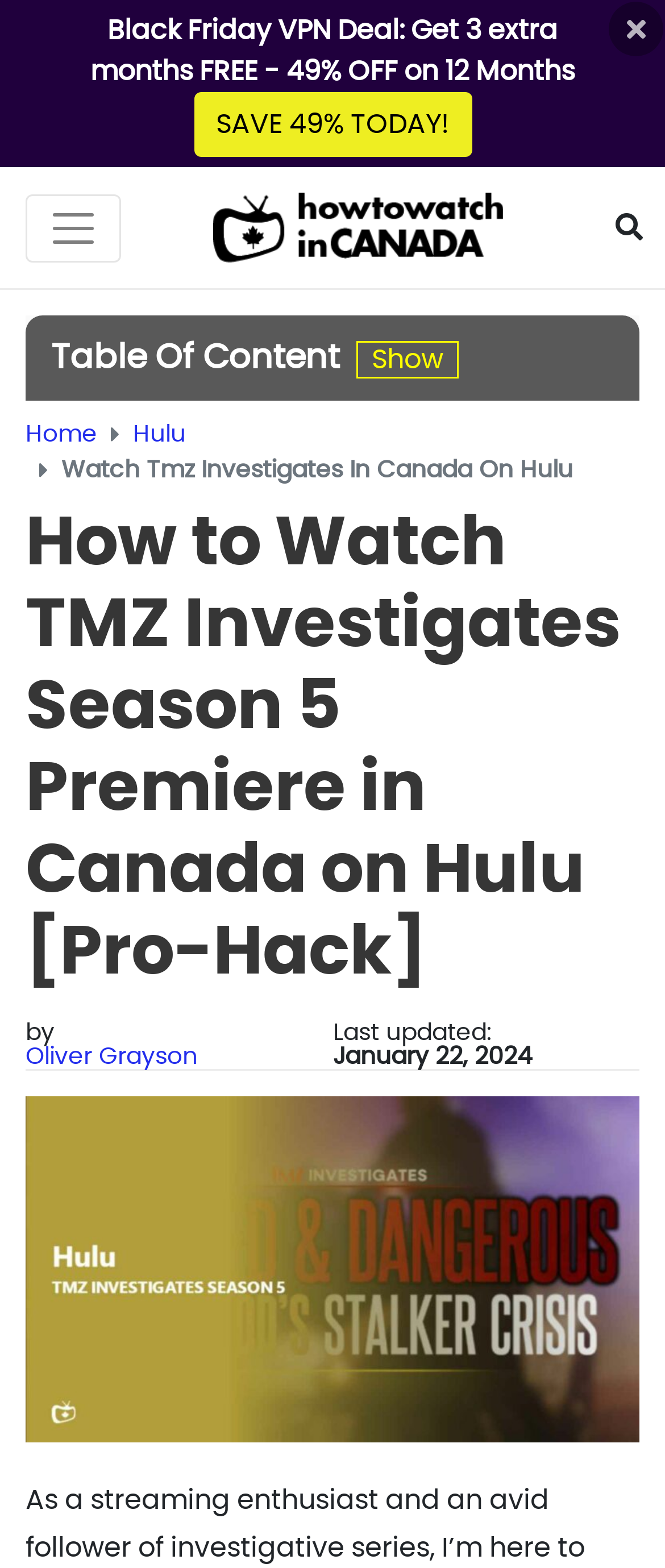Please give a succinct answer to the question in one word or phrase:
What is the author of the article?

Oliver Grayson